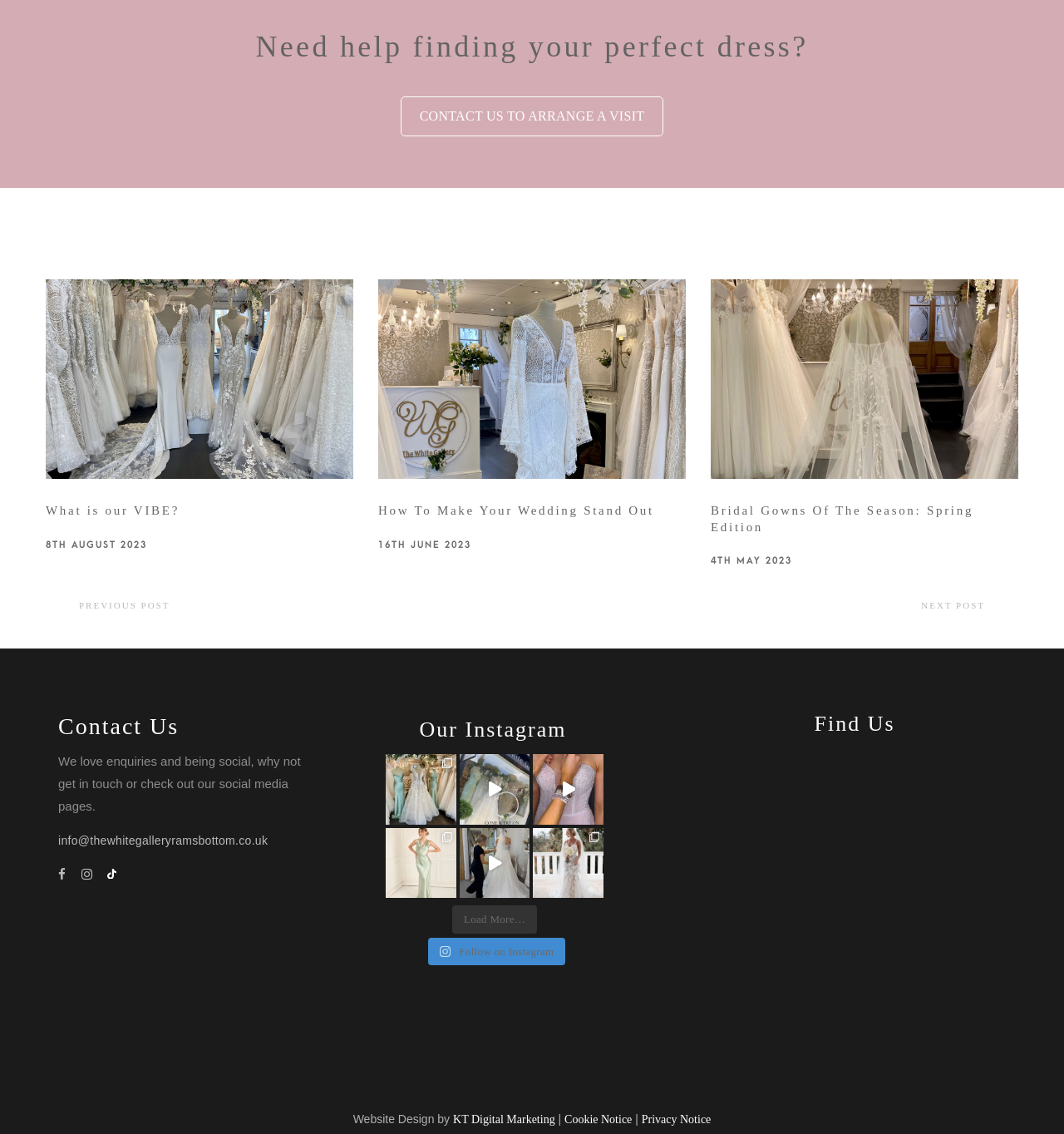Please determine the bounding box coordinates of the element's region to click in order to carry out the following instruction: "Load more Instagram posts". The coordinates should be four float numbers between 0 and 1, i.e., [left, top, right, bottom].

[0.425, 0.799, 0.505, 0.823]